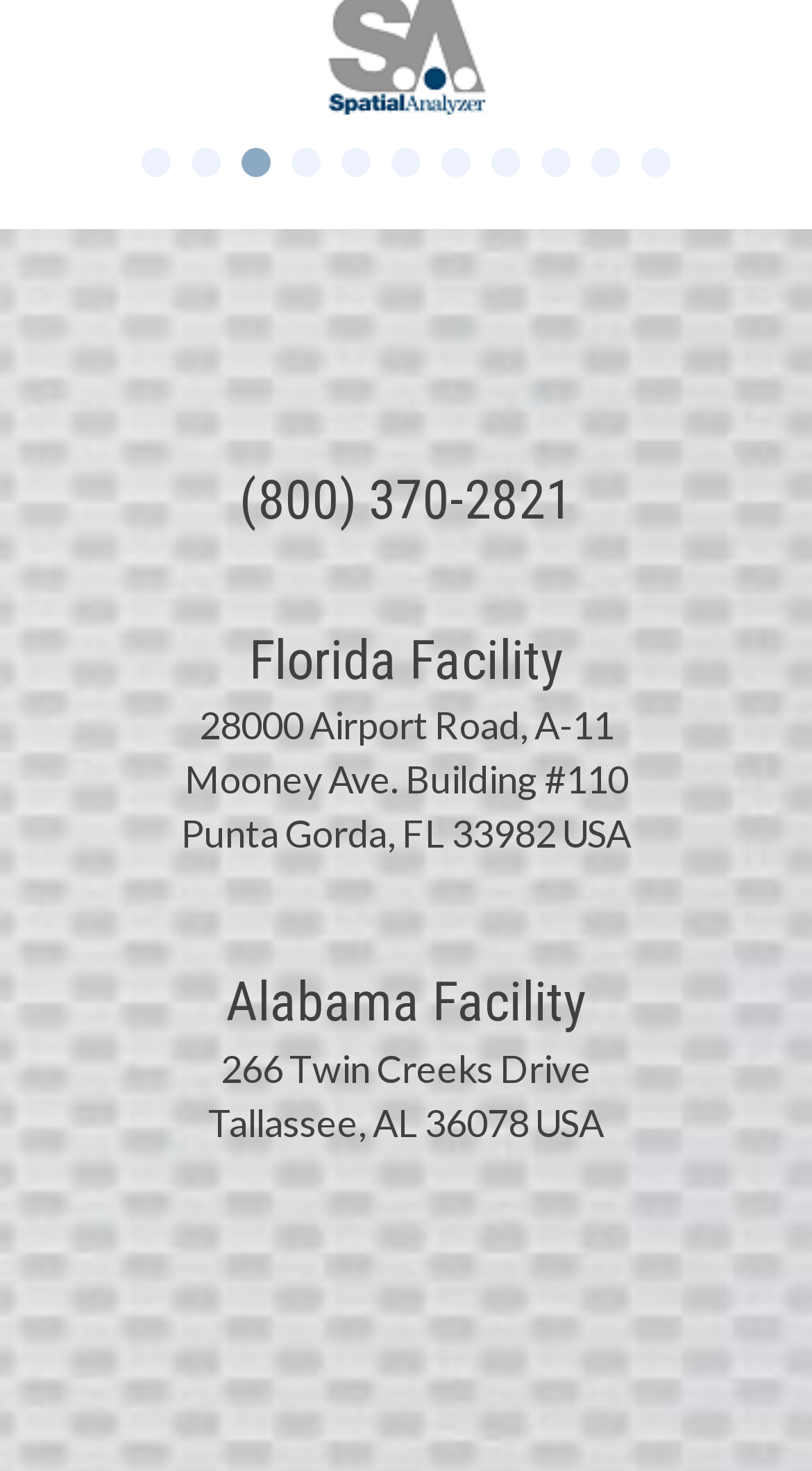Given the element description, predict the bounding box coordinates in the format (top-left x, top-left y, bottom-right x, bottom-right y), using floating point numbers between 0 and 1: aria-label="menu" title="menu"

None